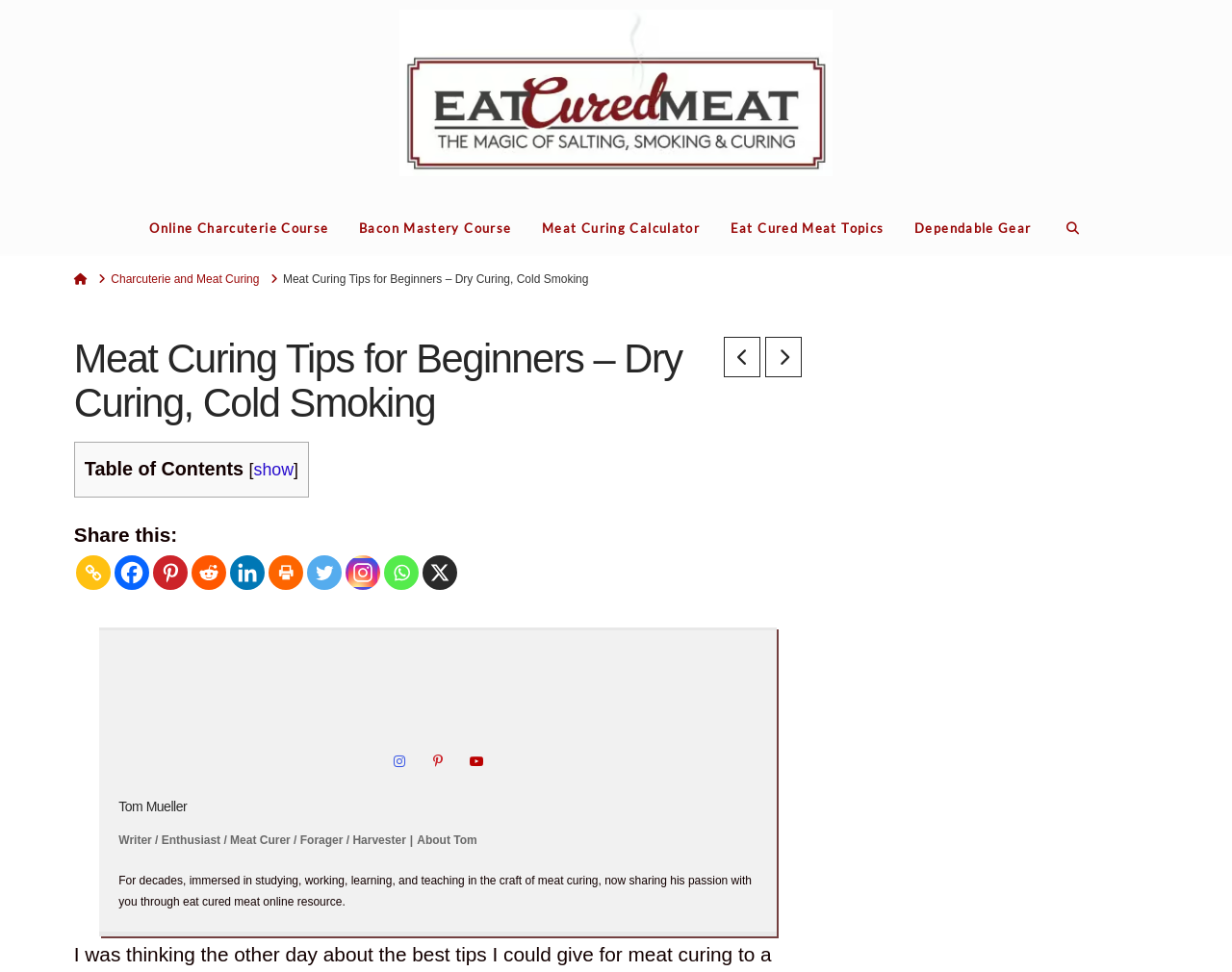Detail the various sections and features of the webpage.

This webpage is about meat curing tips for beginners, focusing on dry curing and cold smoking methods. At the top, there is a prominent link "Eat Cured Meat" accompanied by an image, taking up a significant portion of the top section. Below this, there are five links arranged horizontally, including "Online Charcuterie Course", "Bacon Mastery Course", "Meat Curing Calculator", "Eat Cured Meat Topics", and "Dependable Gear".

On the left side, there is a breadcrumb navigation menu with three links: "Home", "Charcuterie and Meat Curing", and the current page "Meat Curing Tips for Beginners – Dry Curing, Cold Smoking". Above this menu, there is a header section with two links and a heading that matches the page title.

The main content area is divided into sections. On the left, there is a table of contents with a "show" link. Below this, there are social media sharing links and a "Print" option. On the right side, there is a section dedicated to the author, Tom Mueller, with links to his Instagram, Pinterest, and YouTube profiles. There is also a brief bio and a link to learn more about him.

Throughout the page, there are several images, including a profile picture of Tom Mueller and an image related to meat curing. The overall layout is organized, with clear headings and concise text, making it easy to navigate and find relevant information.